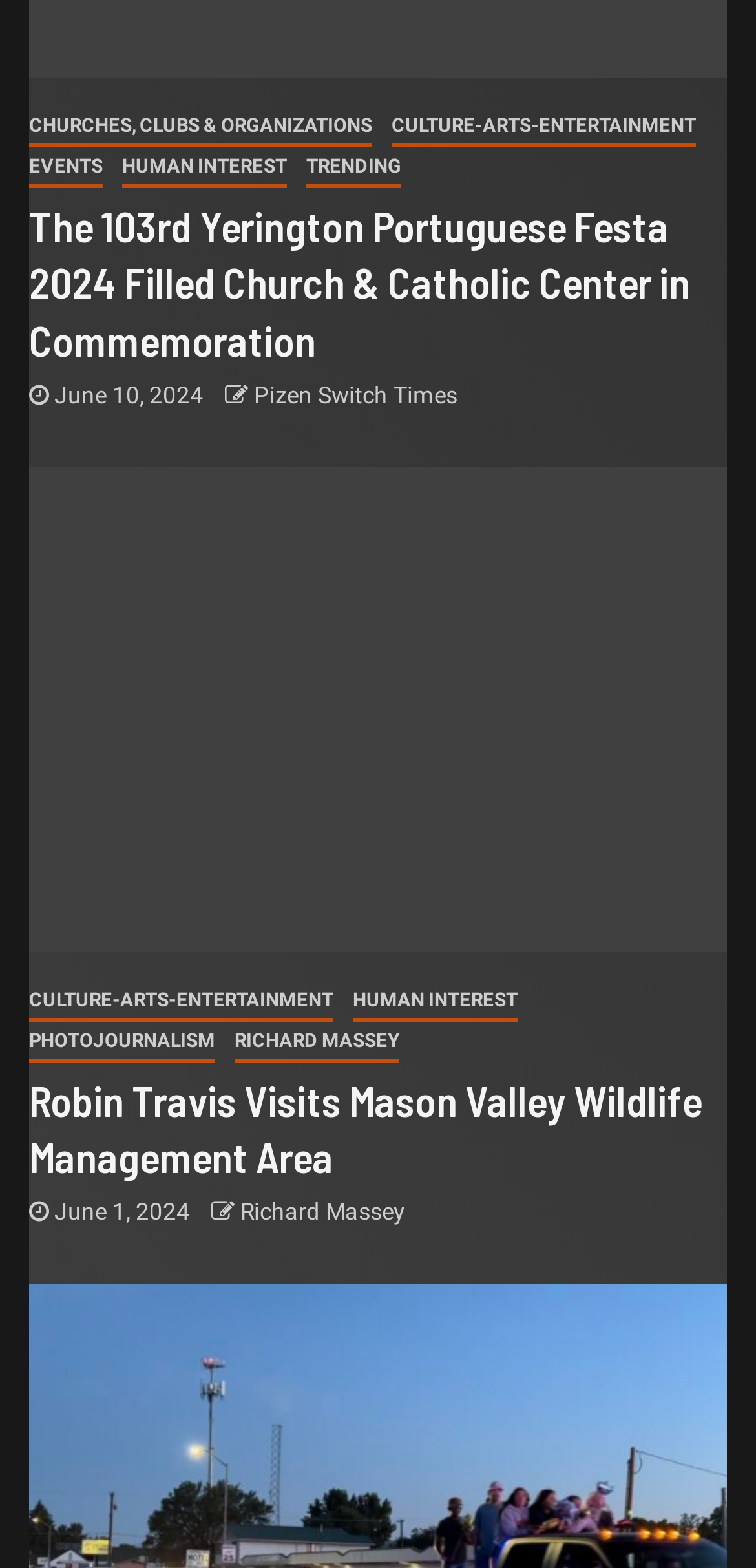Please identify the bounding box coordinates of the area that needs to be clicked to fulfill the following instruction: "View the article about Robin Travis Visits Mason Valley Wildlife Management Area."

[0.038, 0.685, 0.928, 0.753]